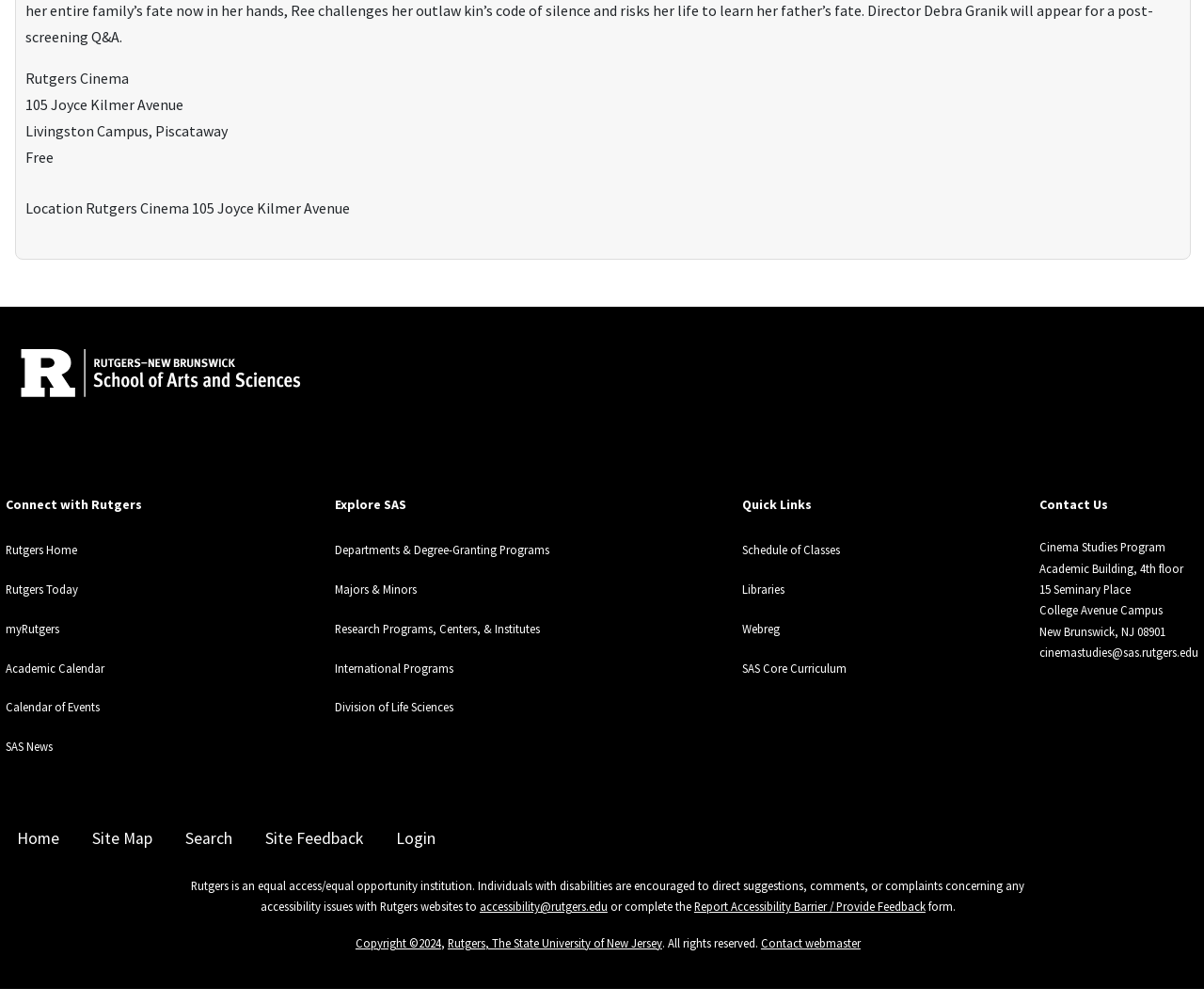Identify and provide the bounding box for the element described by: "Division of Life Sciences".

[0.278, 0.697, 0.377, 0.712]